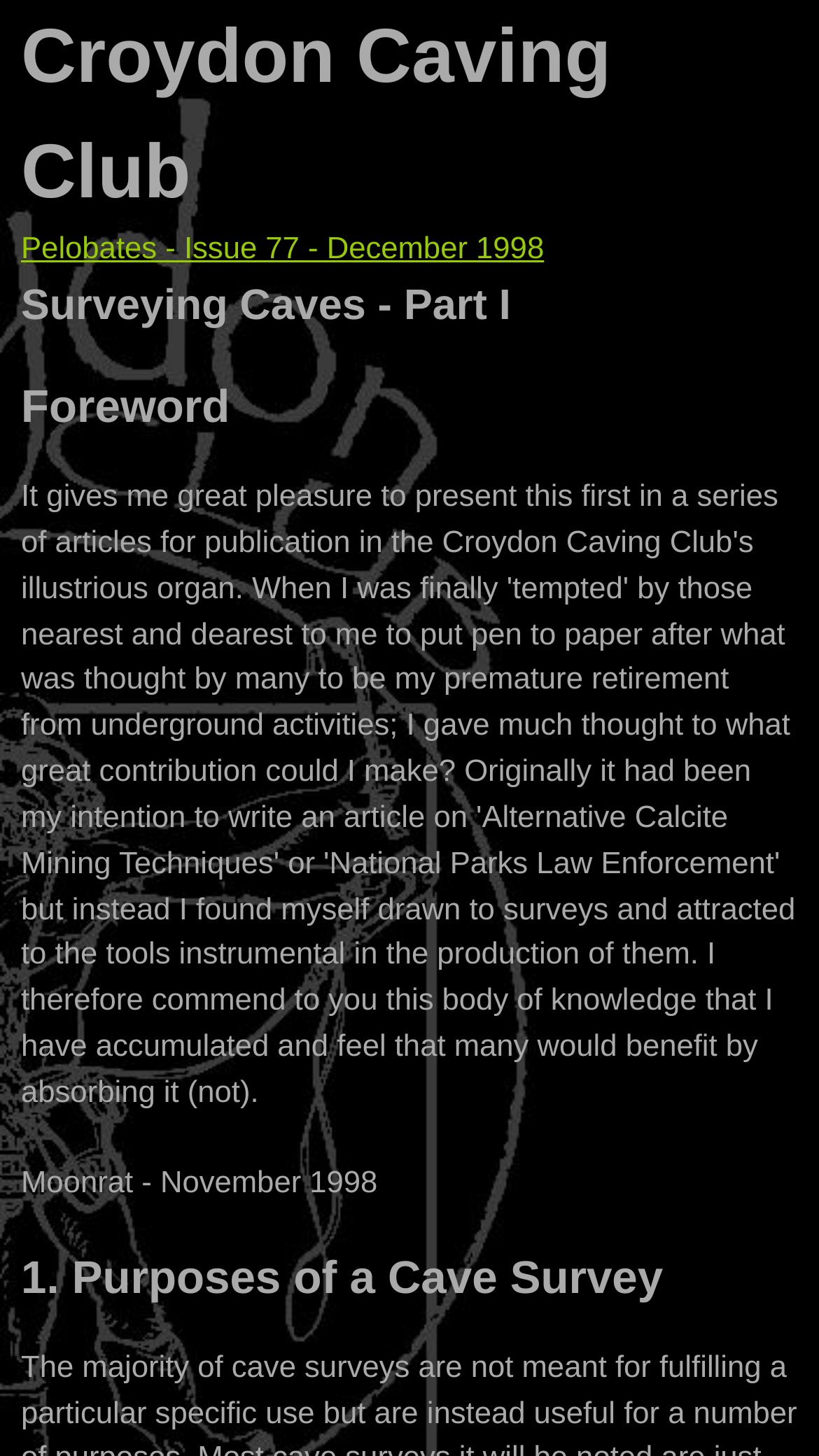Using the format (top-left x, top-left y, bottom-right x, bottom-right y), and given the element description, identify the bounding box coordinates within the screenshot: Croydon Caving Club

[0.026, 0.009, 0.746, 0.146]